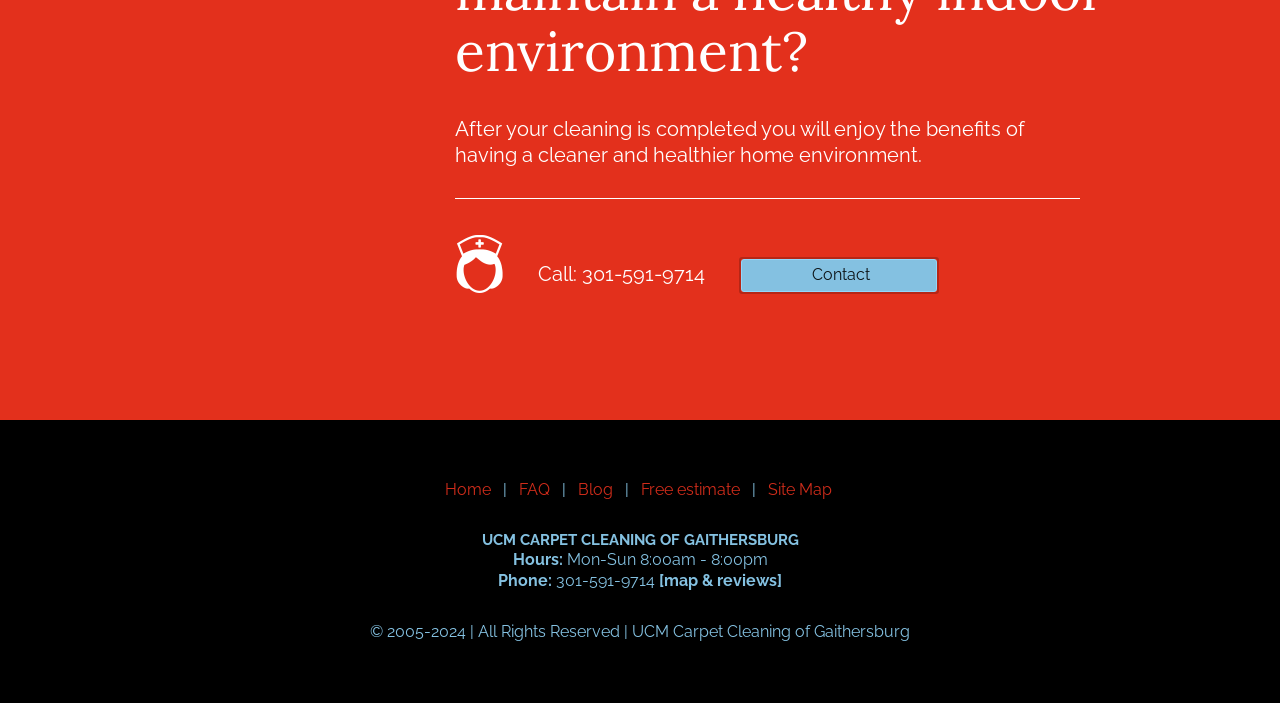What is the purpose of the company?
Please use the image to provide a one-word or short phrase answer.

Cleaning and Health